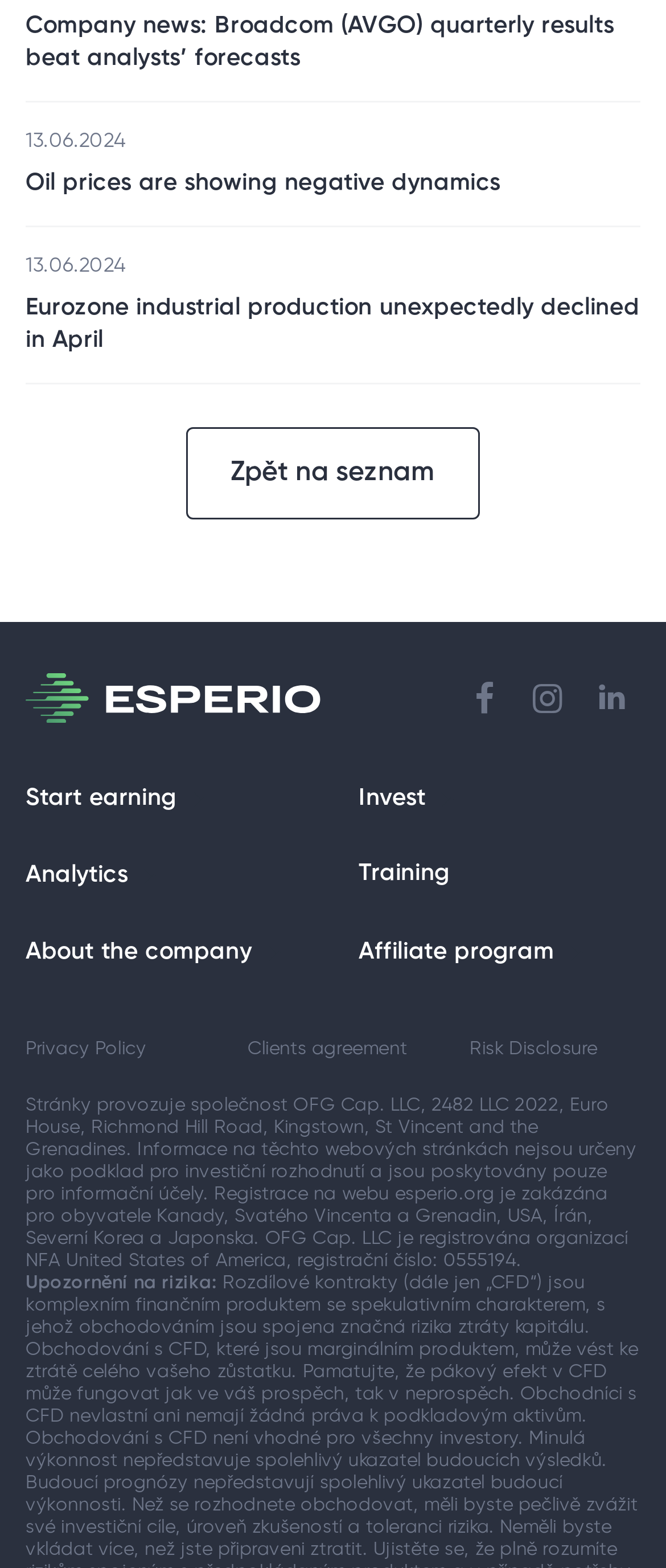Determine the bounding box coordinates of the clickable region to follow the instruction: "Read company news".

[0.038, 0.007, 0.962, 0.048]